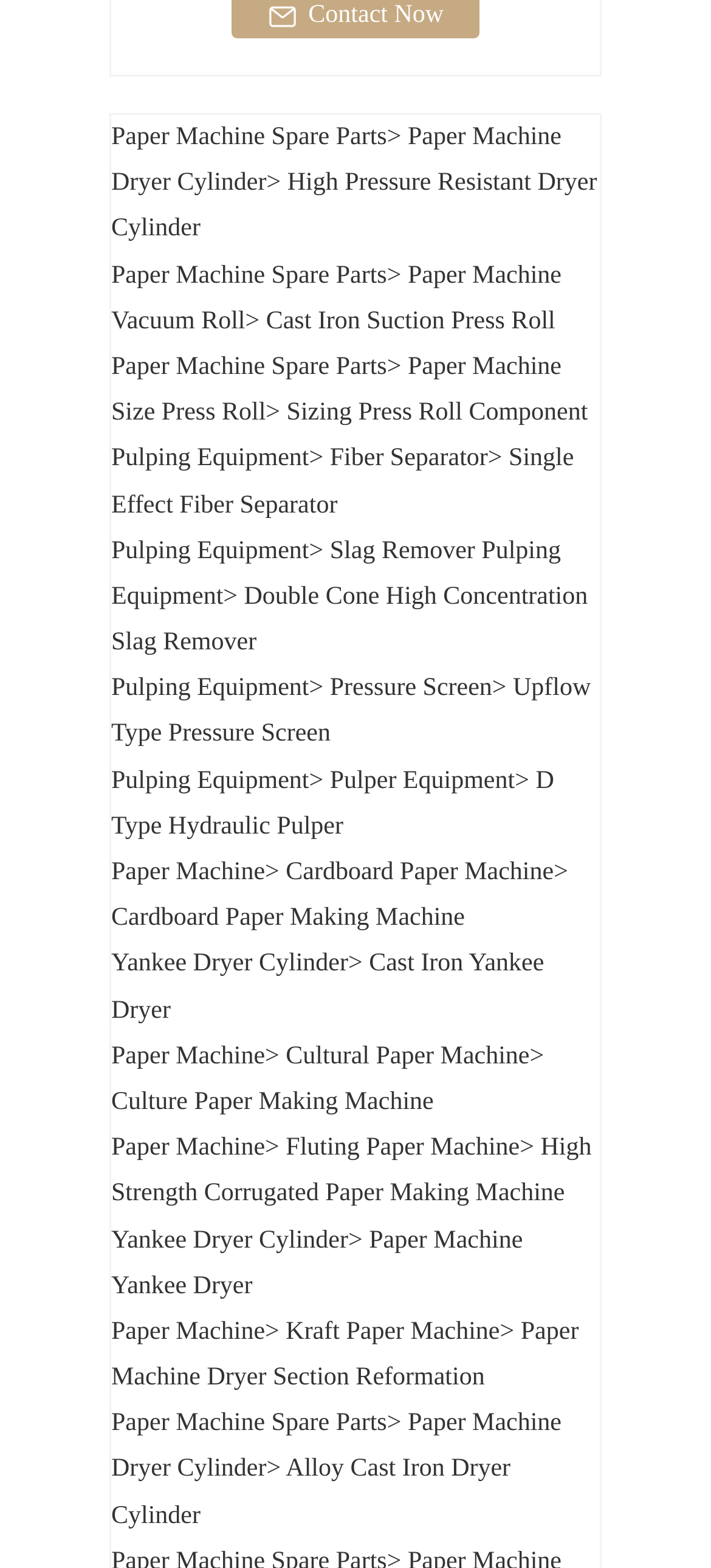Find the bounding box coordinates for the area that must be clicked to perform this action: "Explore Paper Machine Dryer Cylinder".

[0.156, 0.899, 0.79, 0.946]